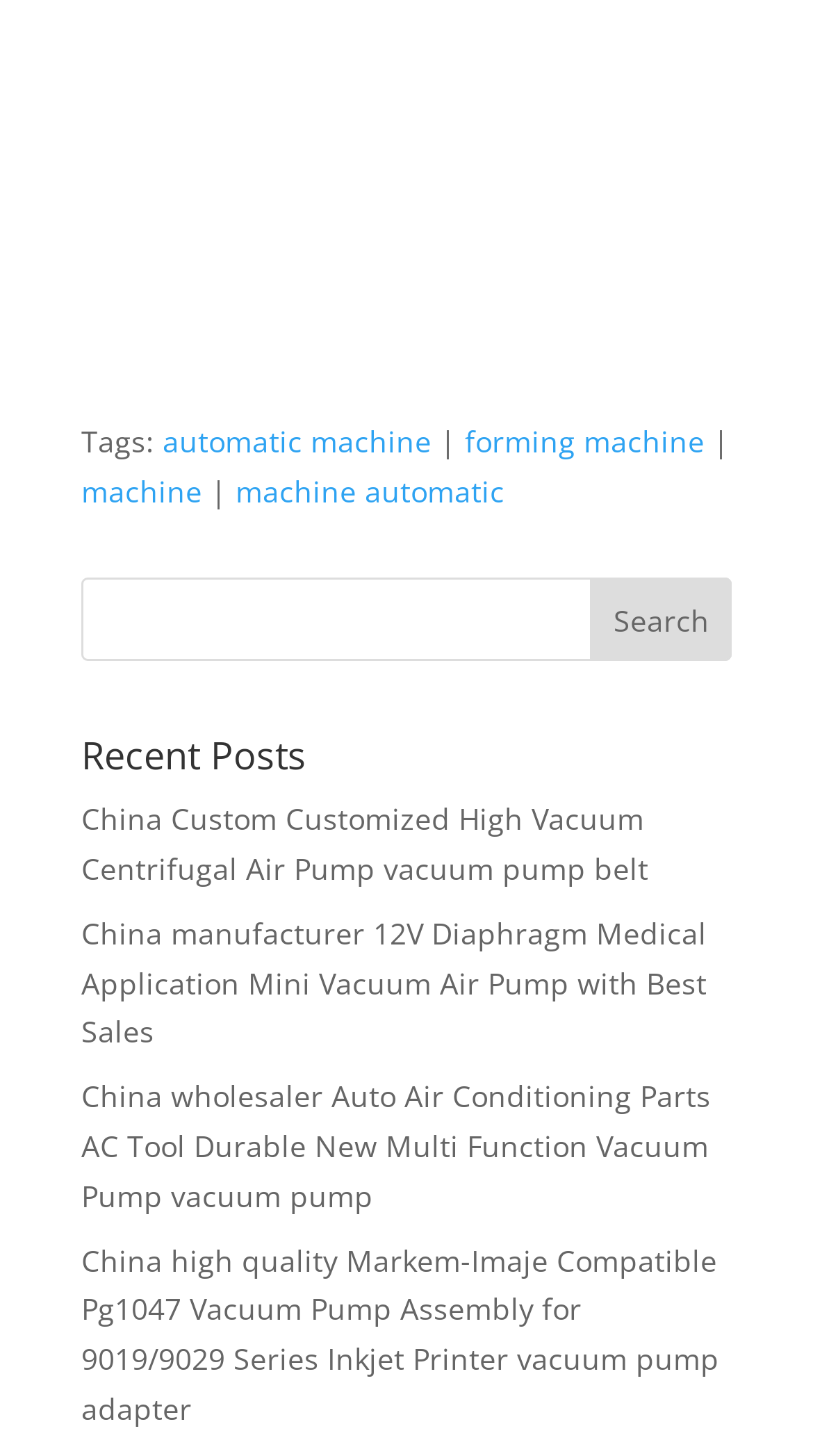Find the bounding box coordinates for the element described here: "name="s"".

[0.1, 0.397, 0.9, 0.454]